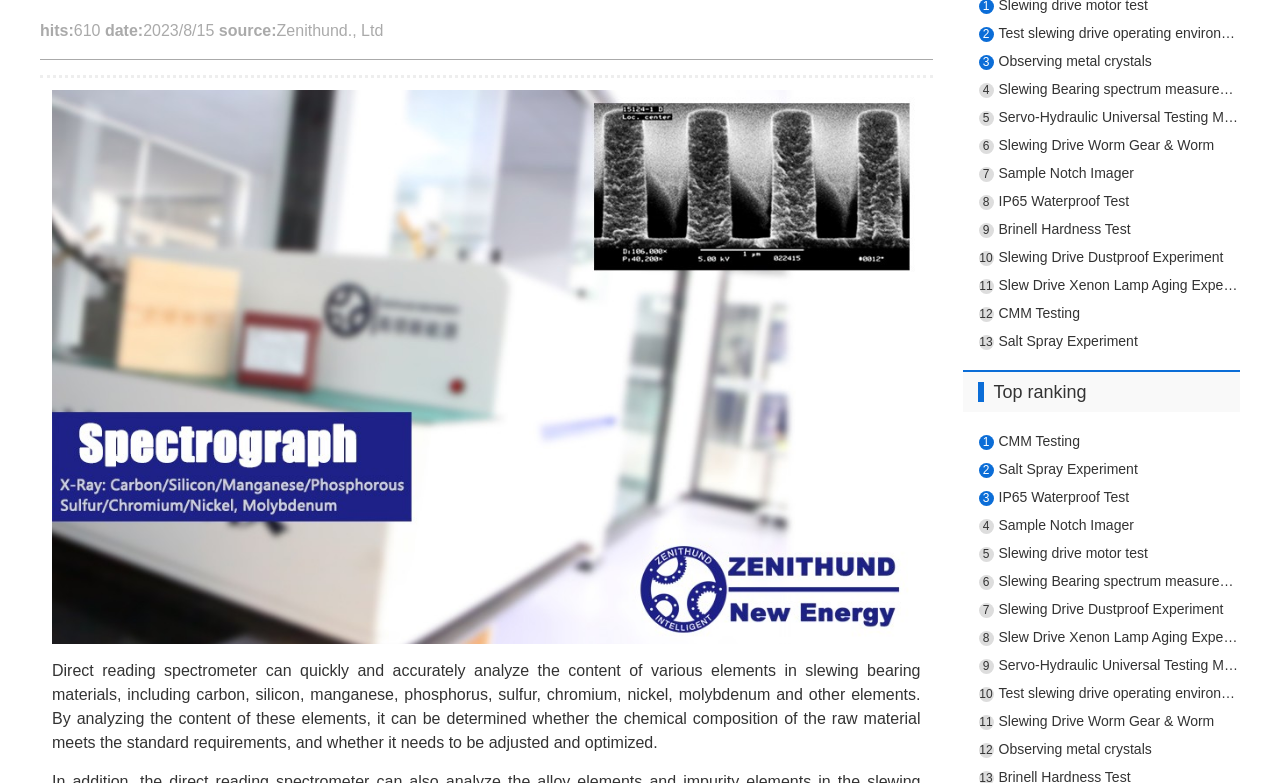Mark the bounding box of the element that matches the following description: "1CMM Testing".

[0.764, 0.545, 0.968, 0.581]